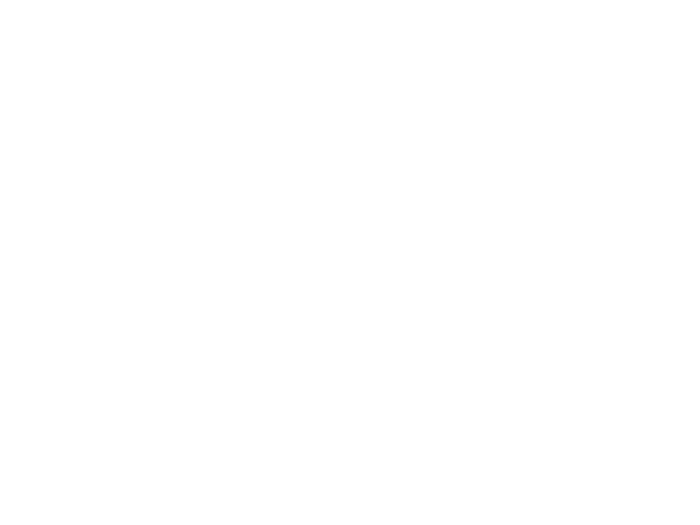Describe every aspect of the image in detail.

The image featured is an artistic logo or symbol representing the NTHU Heritage Museum, associated with National Tsing Hua University. This museum embodies the academic and cultural aspirations fostered by the contributions of Professors Yang Rur-bin and Fang Sheng-Ping, who generously donated valuable collections to launch the museum's establishment. Founded after a preparatory phase beginning in 2008, the institution aims to preserve and showcase artifacts, documents, and literature reflective of East Asian heritage, spanning over 300 years. The museum not only preserves historical materials but also actively engages with local communities to promote cultural exchange and sustainability, aspiring to fulfill its social responsibility as a part of the university.